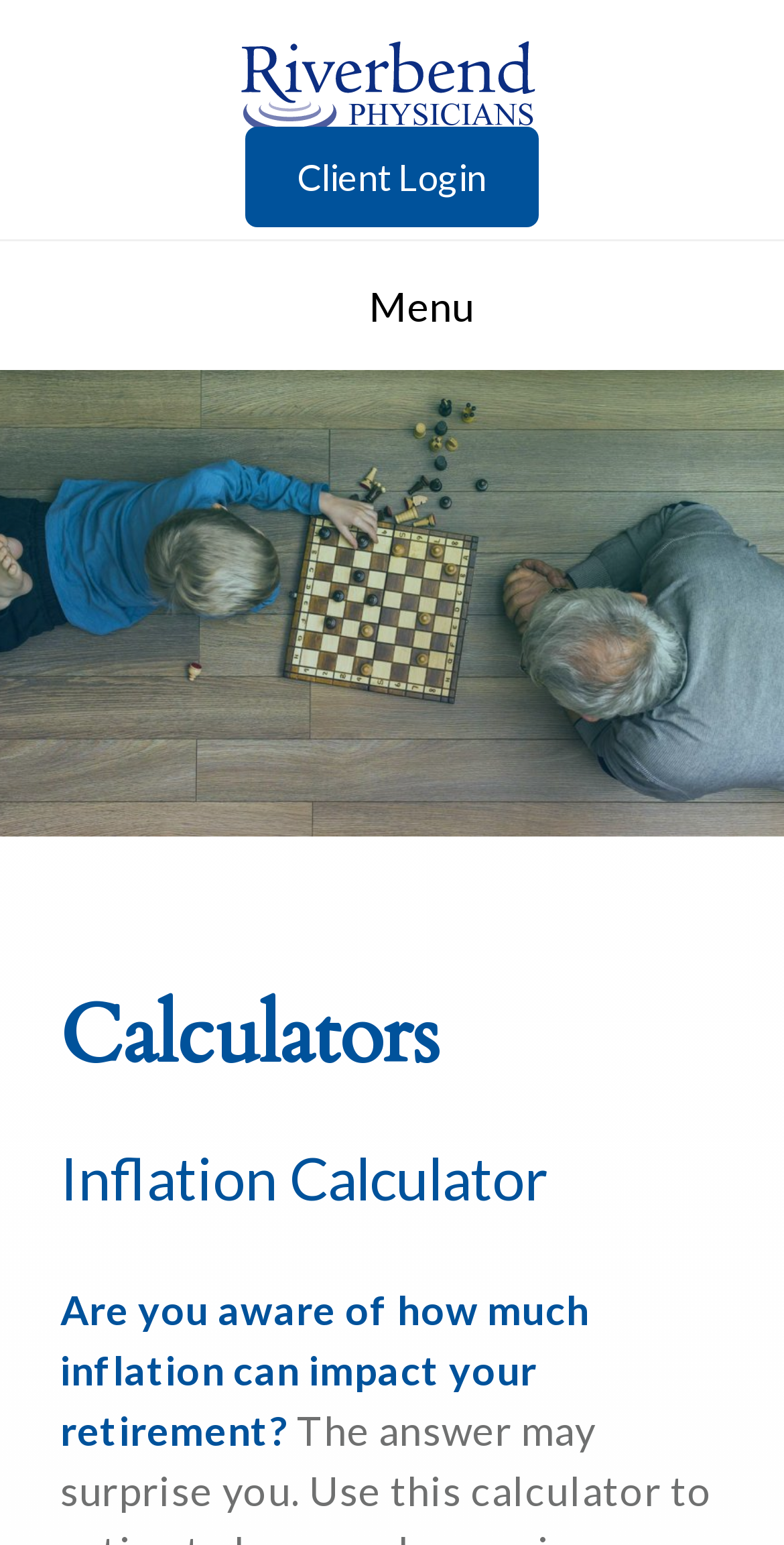Find the bounding box coordinates corresponding to the UI element with the description: "Who We Serve". The coordinates should be formatted as [left, top, right, bottom], with values as floats between 0 and 1.

[0.345, 0.014, 0.655, 0.035]